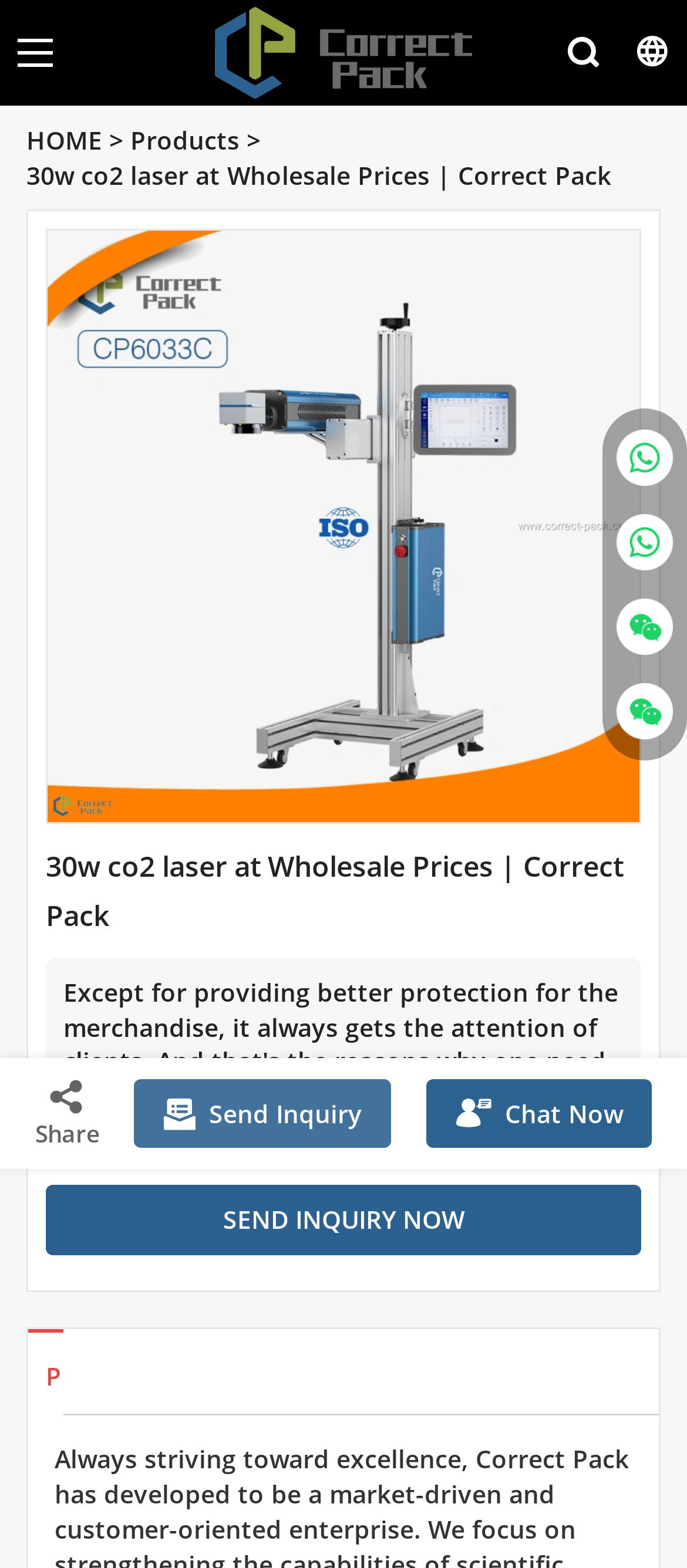Provide the bounding box coordinates for the area that should be clicked to complete the instruction: "Share the 30w co2 laser product".

[0.026, 0.686, 0.169, 0.733]